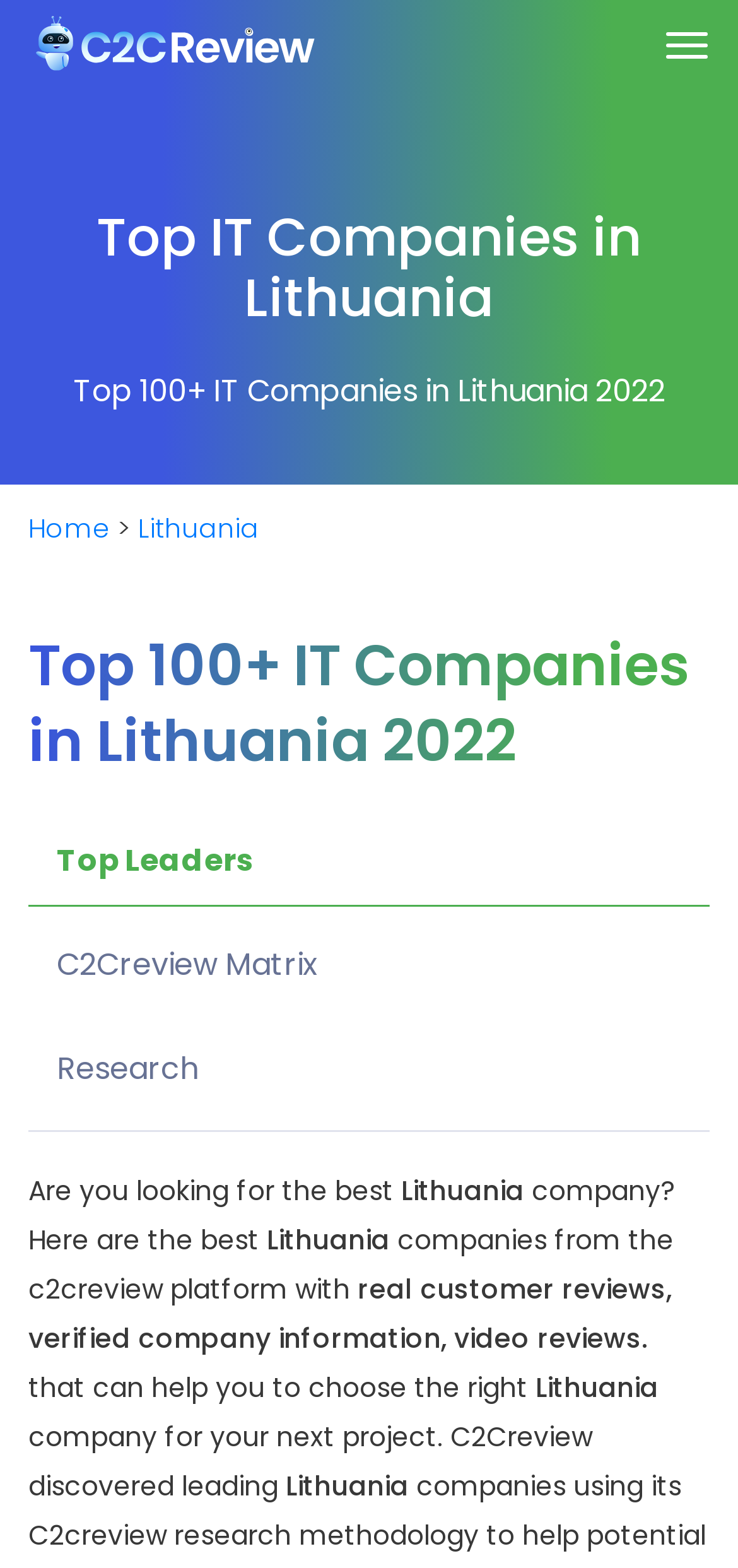Give the bounding box coordinates for the element described as: "C2Creview Matrix".

[0.038, 0.588, 0.962, 0.642]